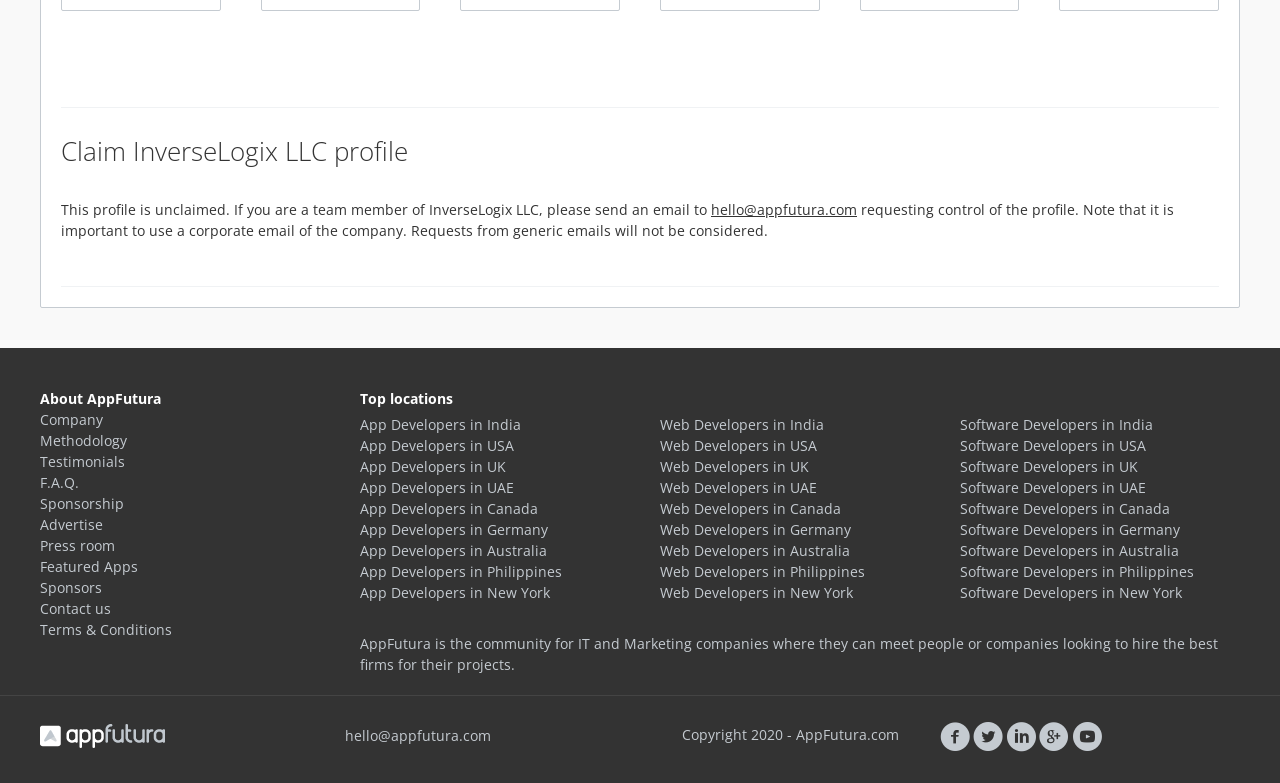What is the email address to request control of the profile?
Identify the answer in the screenshot and reply with a single word or phrase.

hello@appfutura.com